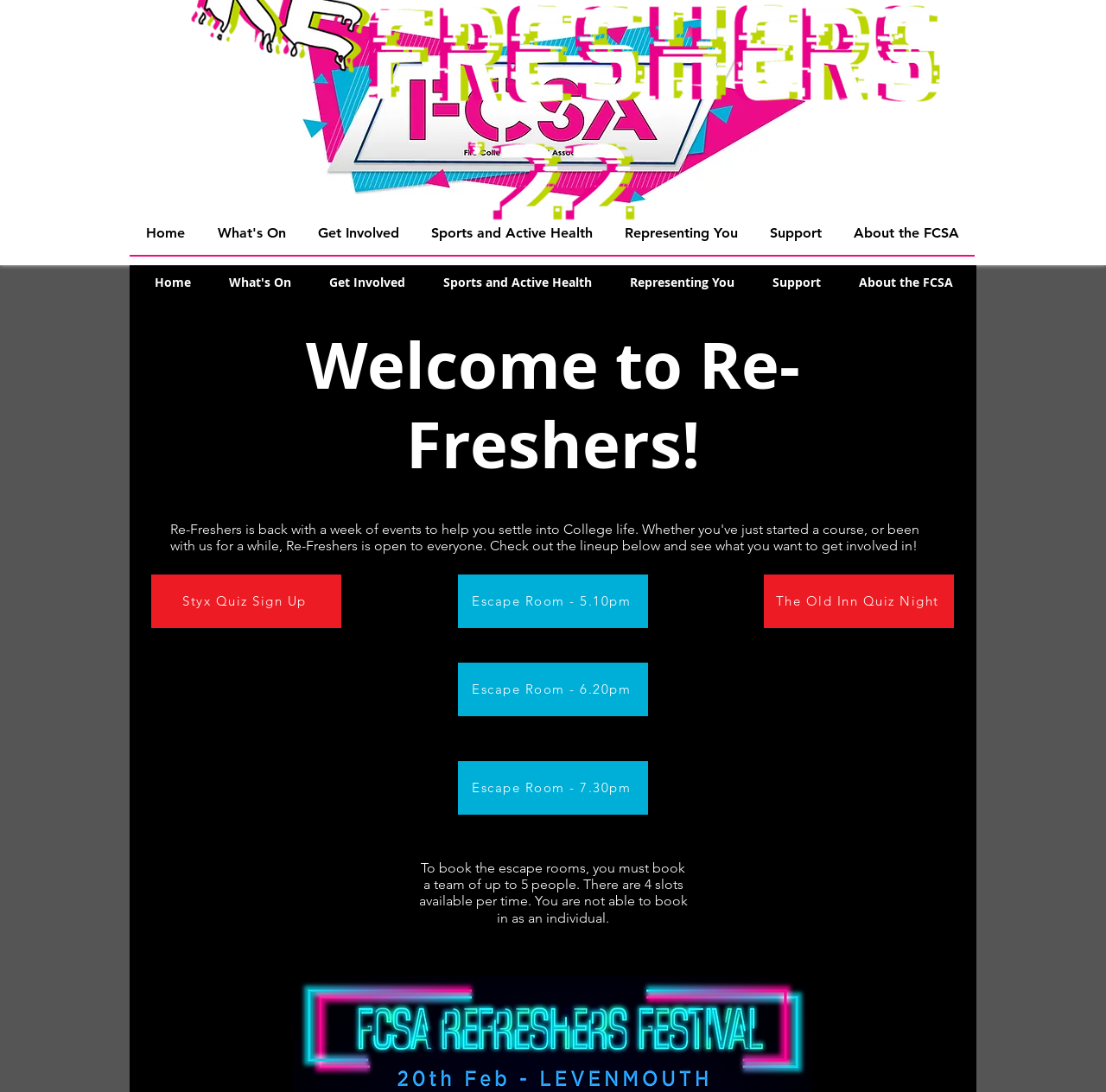Examine the image carefully and respond to the question with a detailed answer: 
What type of activities are available on the website?

By analyzing the navigation menu and the links provided, I can see that the website offers activities related to sports and active health, as well as other categories such as 'What's On', 'Get Involved', and 'Representing You'.